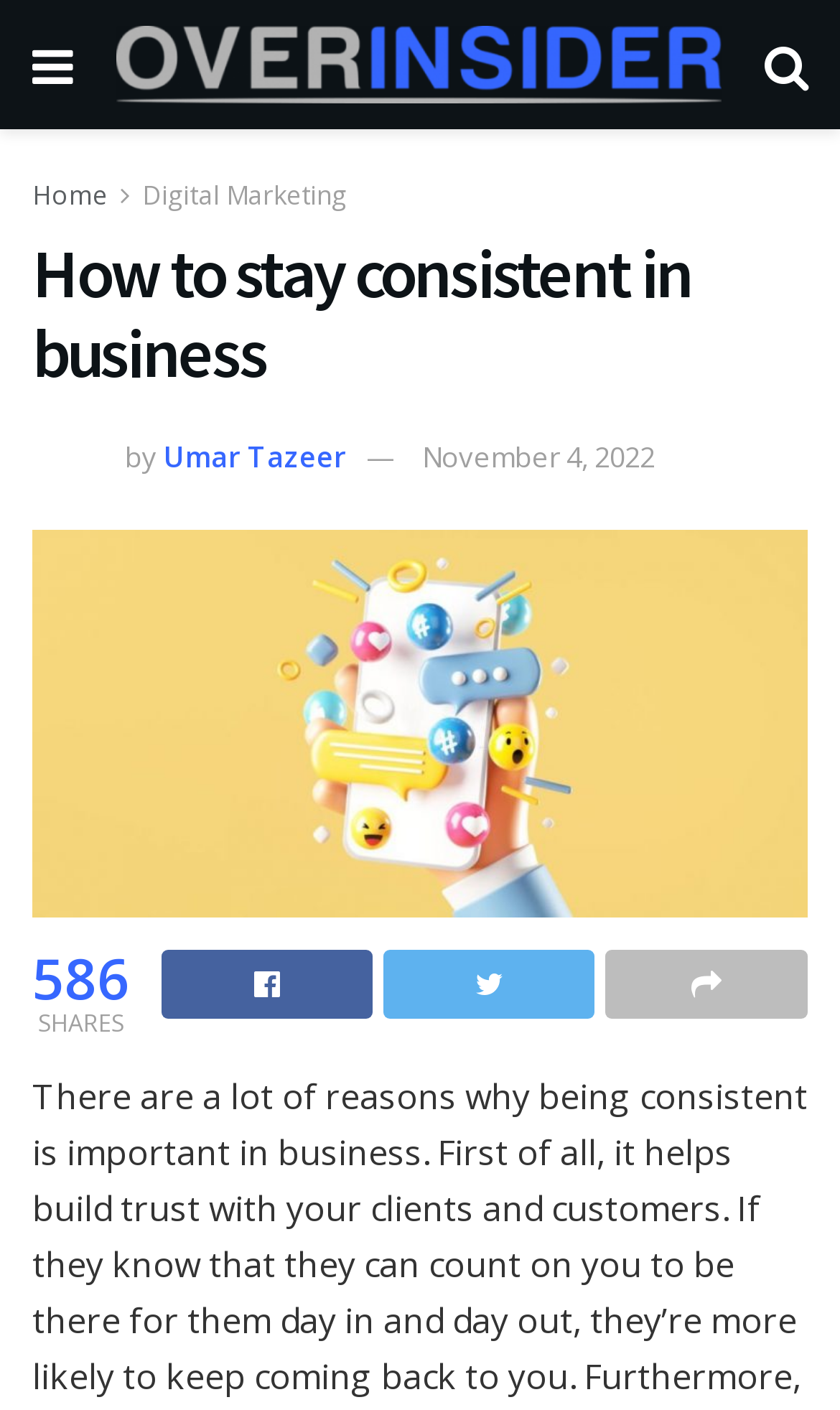Determine the bounding box of the UI element mentioned here: "Home". The coordinates must be in the format [left, top, right, bottom] with values ranging from 0 to 1.

[0.038, 0.125, 0.131, 0.153]